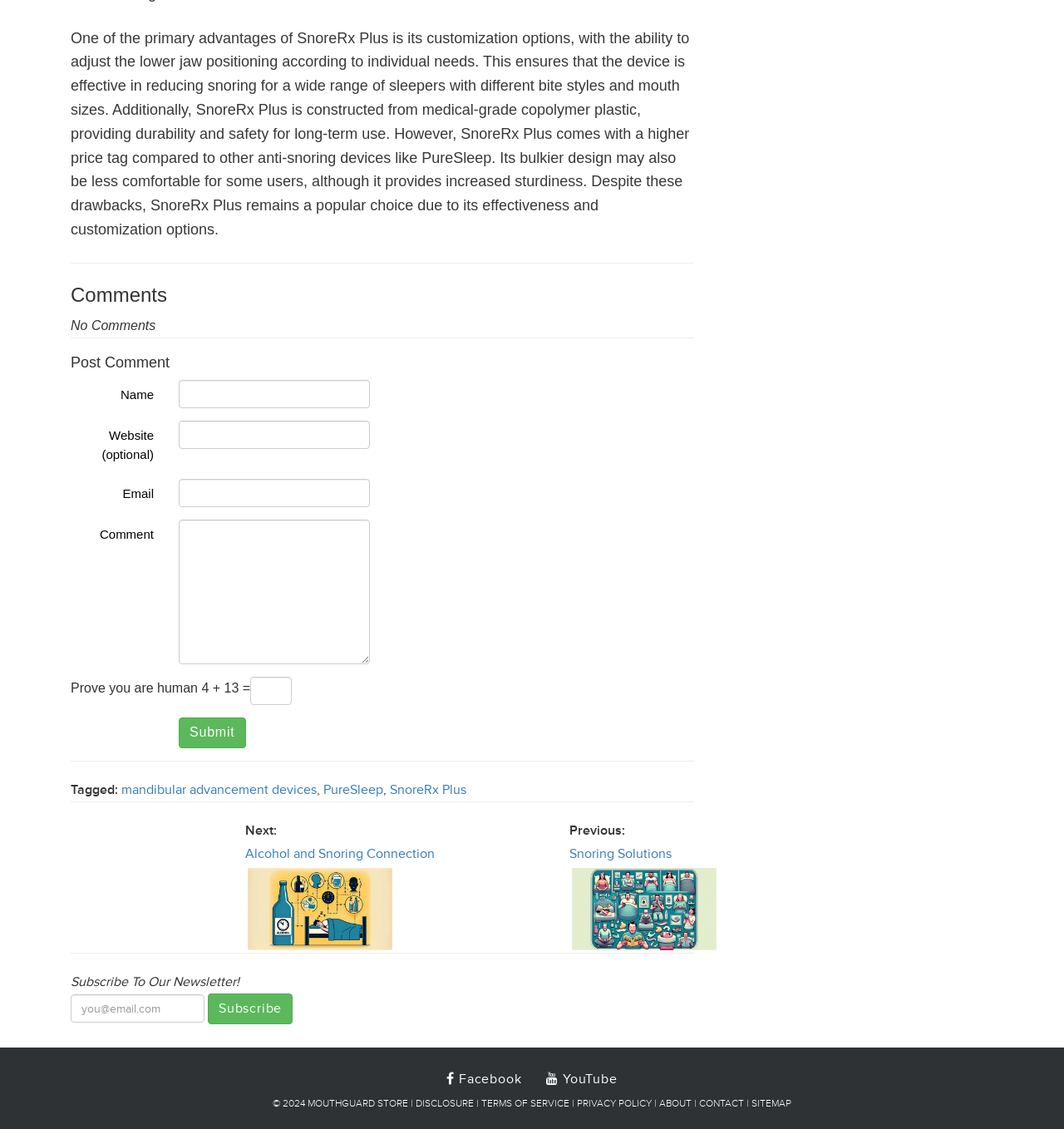Please give the bounding box coordinates of the area that should be clicked to fulfill the following instruction: "Visit the SnoreRx Plus page". The coordinates should be in the format of four float numbers from 0 to 1, i.e., [left, top, right, bottom].

[0.366, 0.692, 0.438, 0.707]